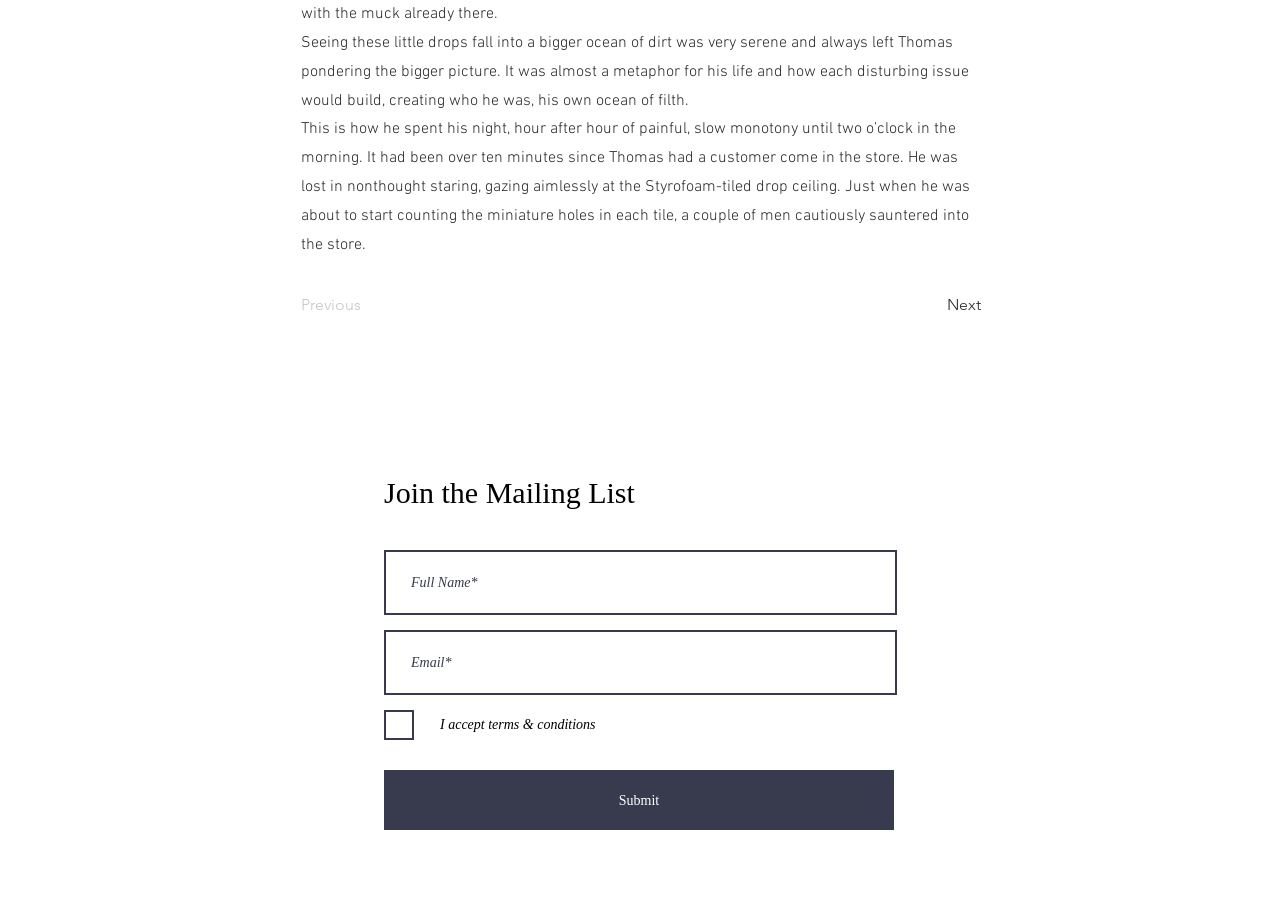Provide a single word or phrase answer to the question: 
What is the function of the 'Previous' and 'Next' buttons?

Navigation